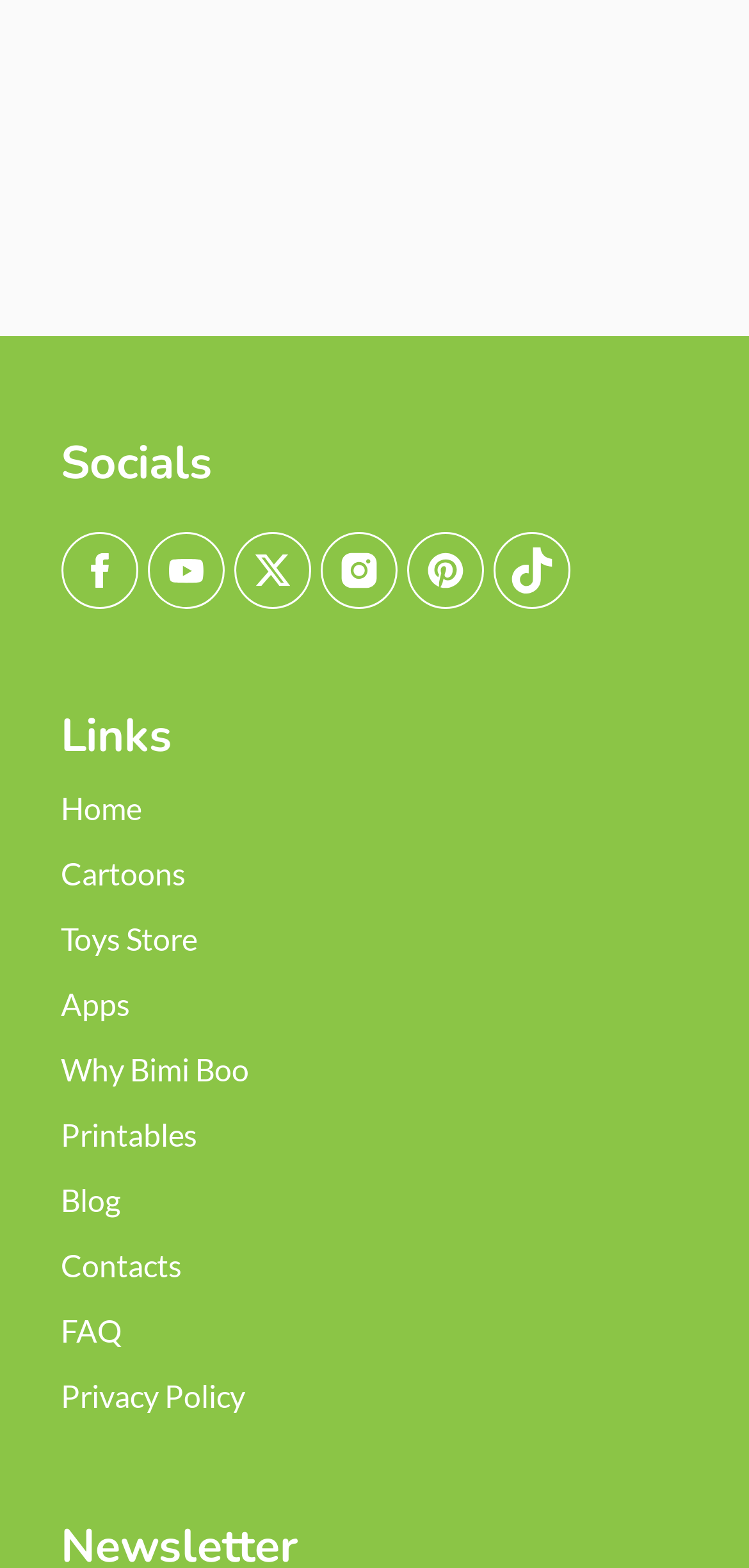Answer the following query with a single word or phrase:
What is the second link in the 'Socials' section?

YouTube